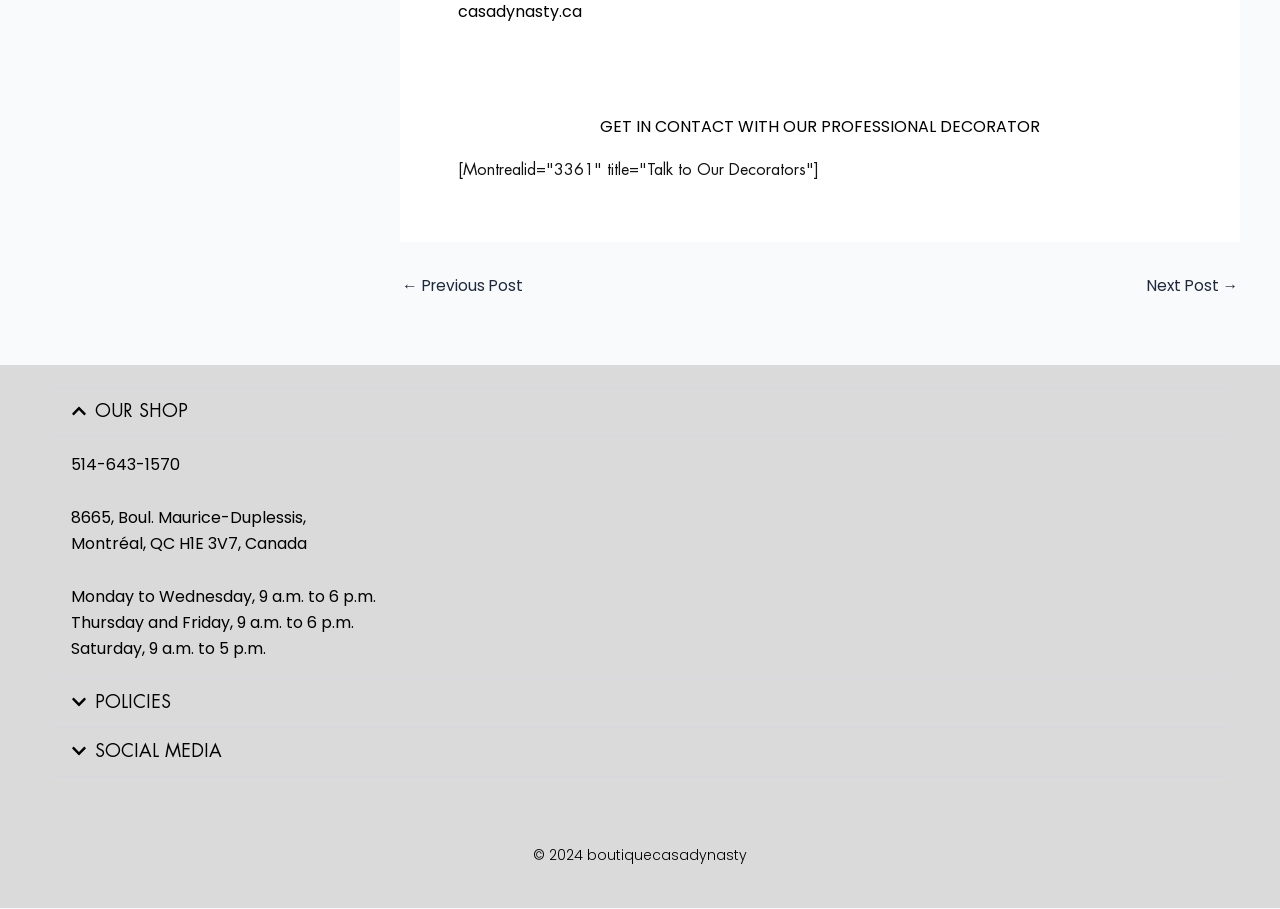Please identify the coordinates of the bounding box that should be clicked to fulfill this instruction: "Search for something".

None